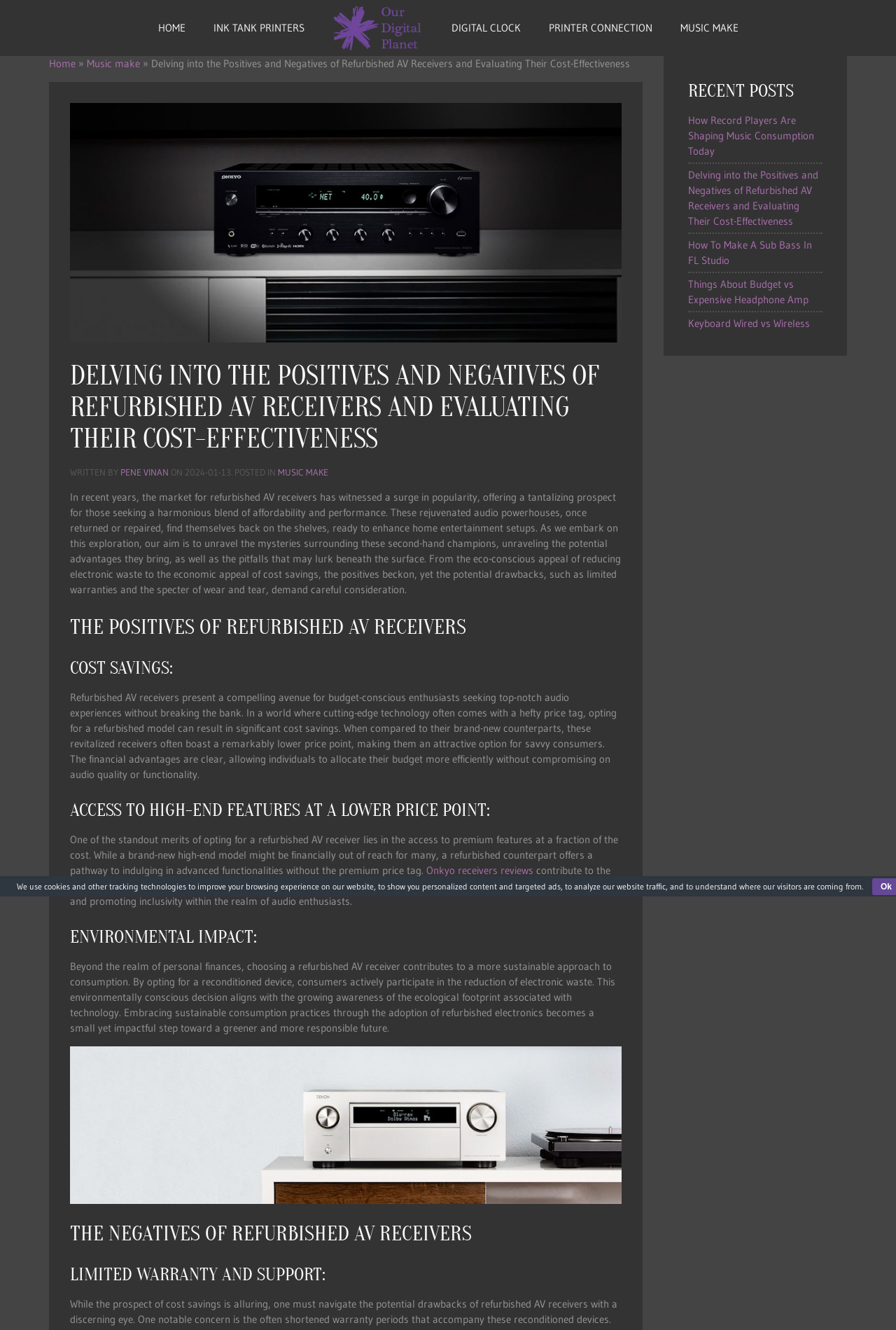What is one of the benefits of refurbished AV receivers?
Provide a short answer using one word or a brief phrase based on the image.

Cost savings